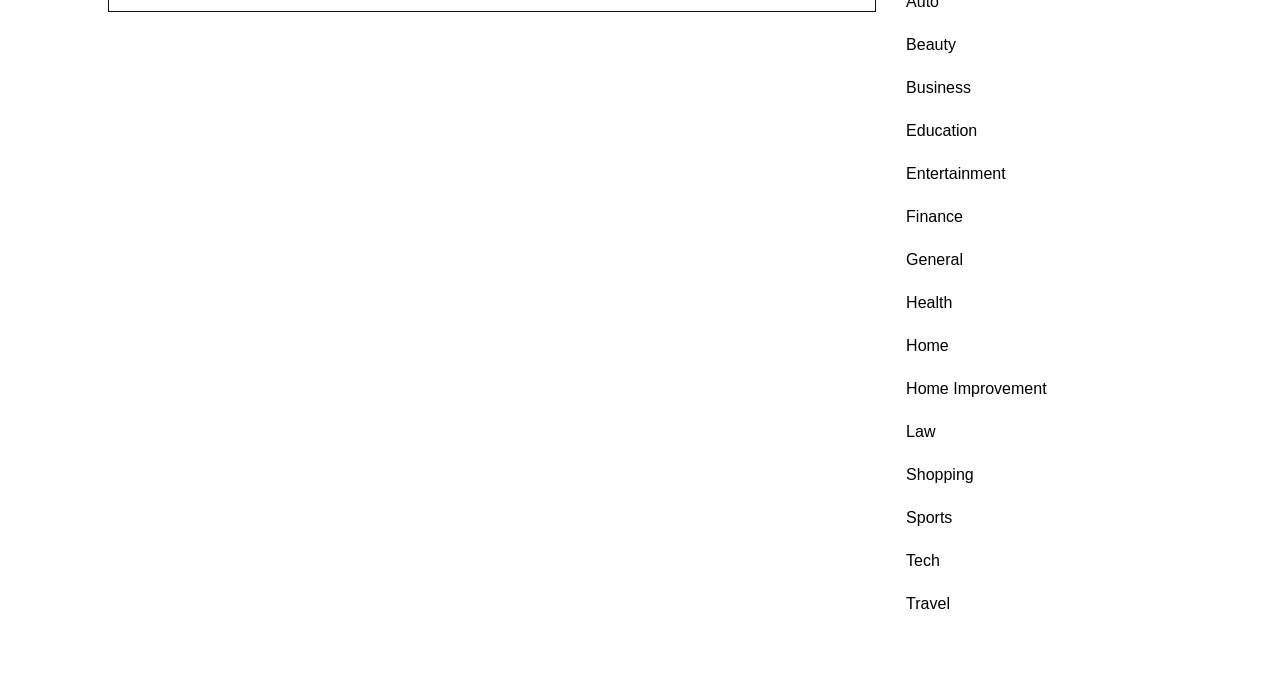Locate the UI element described by Read More in the provided webpage screenshot. Return the bounding box coordinates in the format (top-left x, top-left y, bottom-right x, bottom-right y), ensuring all values are between 0 and 1.

None